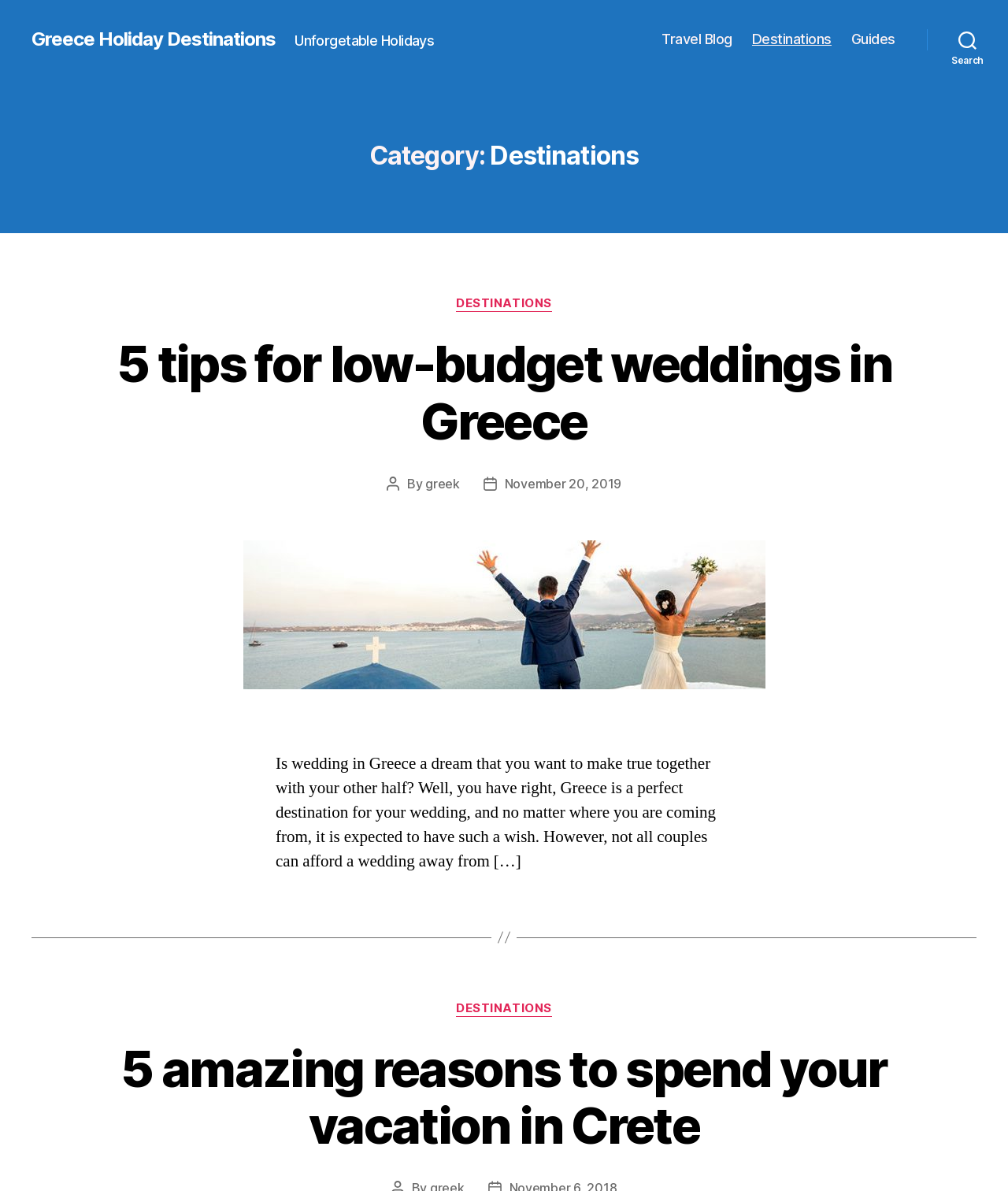Is there a search function on the current webpage?
Please respond to the question with a detailed and thorough explanation.

The presence of a search function on the current webpage can be determined by looking at the button labeled 'Search' at the top-right corner of the webpage, which indicates that users can search for content on the website.